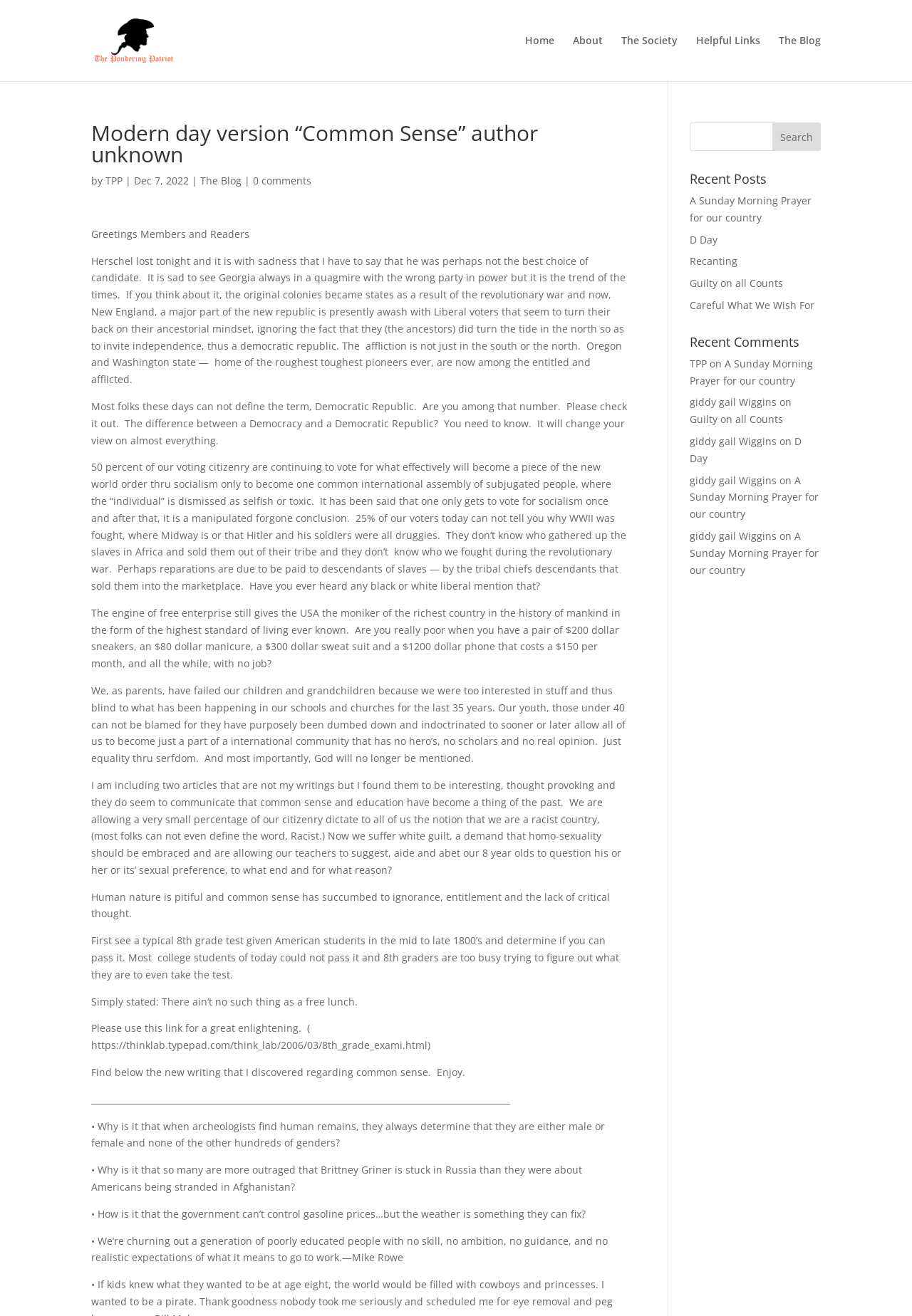Write a detailed summary of the webpage.

The webpage is a blog post titled "Modern day version “Common Sense” author unknown" on a website called "The Pondering Patriot". At the top of the page, there is a logo of "The Pondering Patriot" accompanied by a link to the website's homepage. Below the logo, there are several navigation links, including "Home", "About", "The Society", "Helpful Links", and "The Blog".

The main content of the page is a blog post that discusses the concept of common sense and its relevance in today's society. The post is divided into several paragraphs, each exploring a different aspect of common sense, such as the importance of education, the dangers of socialism, and the role of parents in shaping their children's values.

Throughout the post, there are several quotes and references to historical events, such as the Revolutionary War and World War II. The author also includes some rhetorical questions, such as "What is the difference between a Democracy and a Democratic Republic?" and "Why is it that when archeologists find human remains, they always determine that they are either male or female and none of the other hundreds of genders?"

At the bottom of the page, there is a search bar and a button labeled "Search". Below the search bar, there is a section titled "Recent Posts" that lists several links to other blog posts on the website. There is also a section titled "Recent Comments" that lists comments from readers, along with links to the corresponding blog posts.

Overall, the webpage has a simple and straightforward design, with a focus on presenting the author's thoughts and ideas on the concept of common sense.